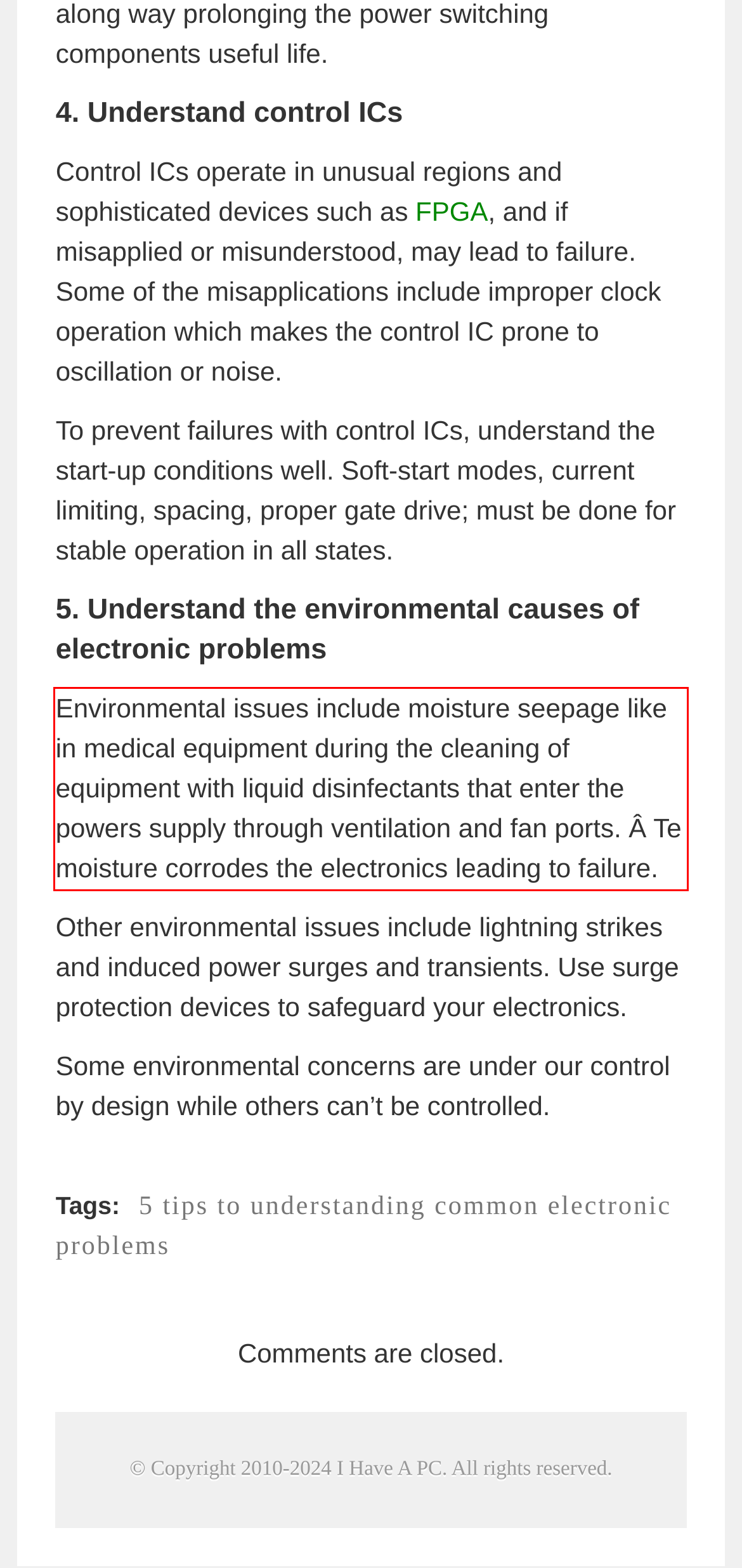Please perform OCR on the UI element surrounded by the red bounding box in the given webpage screenshot and extract its text content.

Environmental issues include moisture seepage like in medical equipment during the cleaning of equipment with liquid disinfectants that enter the powers supply through ventilation and fan ports. Â Te moisture corrodes the electronics leading to failure.